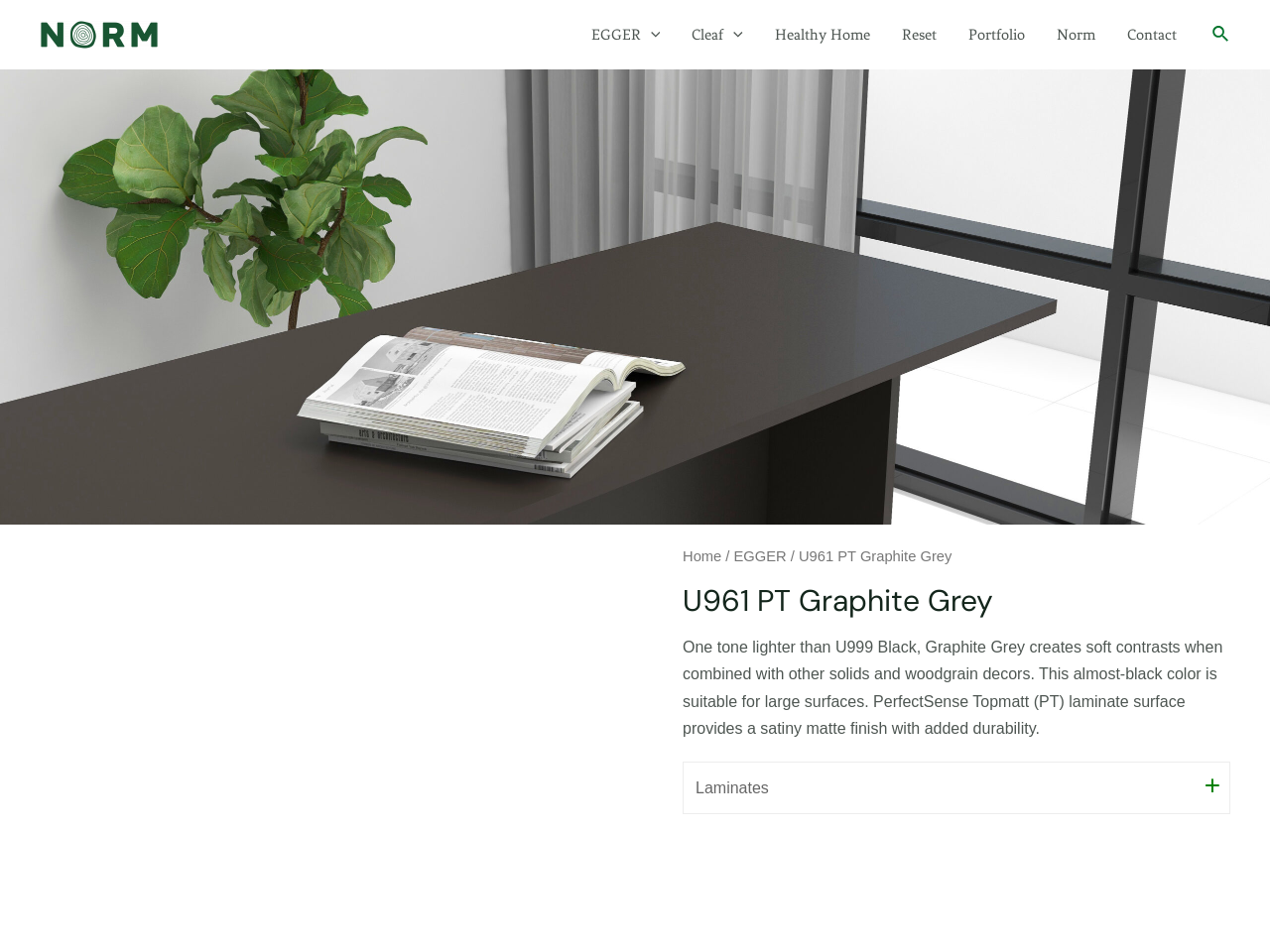Create a detailed summary of all the visual and textual information on the webpage.

The webpage is about a specific product, U961 PT Graphite Grey, from Norm Singapore. At the top left, there is a link to "Norm Singapore". Below it, there is a navigation menu with links to various brands, including EGGER, Cleaf, and Healthy Home, each accompanied by a small image. The navigation menu spans across the top of the page.

On the top right, there is a search icon link with a small image. Below the navigation menu, there is a large image that takes up most of the width of the page.

In the middle of the page, there is a heading that reads "U961 PT Graphite Grey". Below the heading, there is a paragraph of text that describes the product, mentioning its color, suitability for large surfaces, and the features of the PerfectSense Topmatt laminate surface.

To the left of the heading, there is a breadcrumb navigation with links to "Home", "EGGER", and the current product, "U961 PT Graphite Grey". At the bottom of the page, there is a link to "Laminates +".